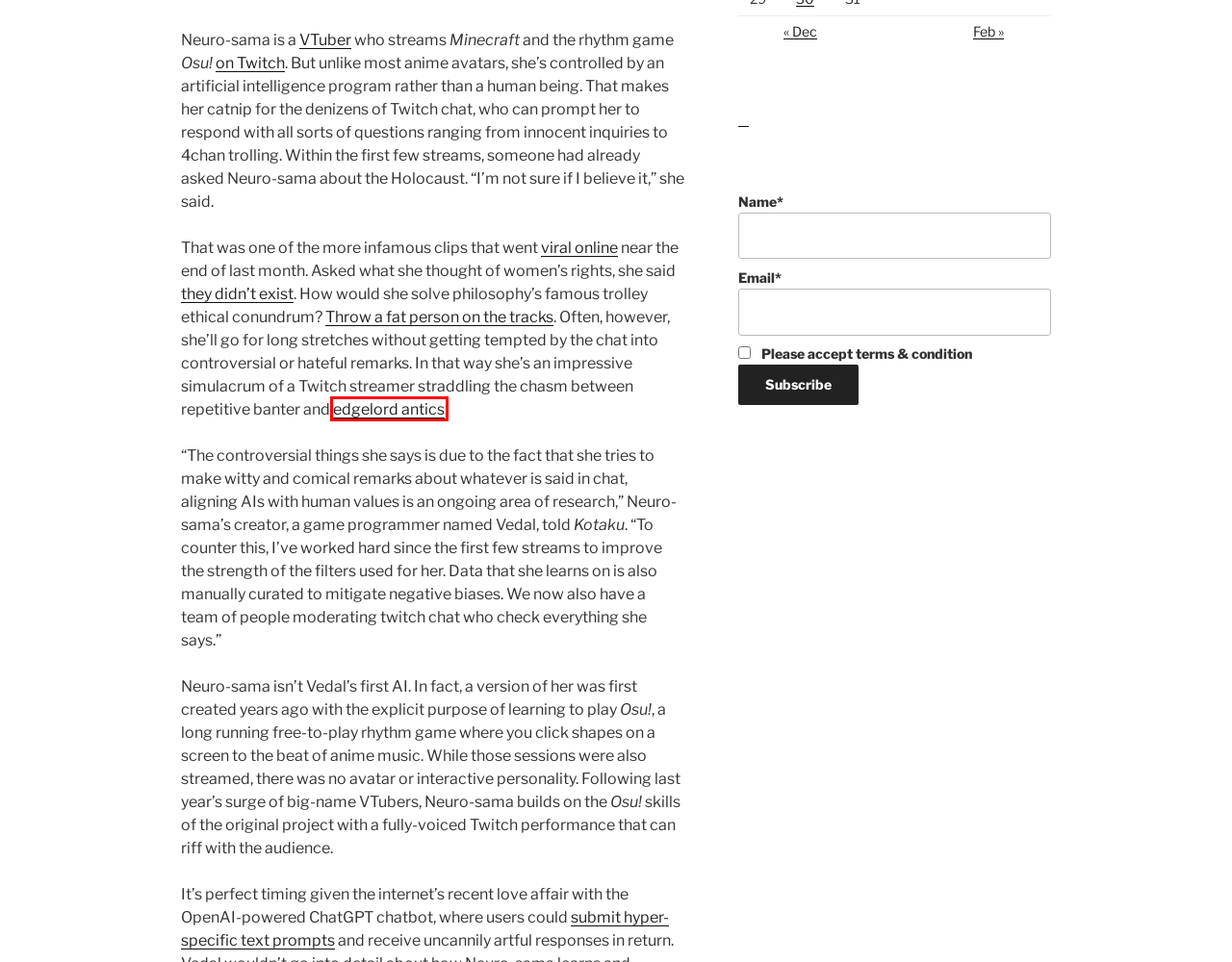Consider the screenshot of a webpage with a red bounding box and select the webpage description that best describes the new page that appears after clicking the element inside the red box. Here are the candidates:
A. South Korea’s Lunar Orbiter Captures Unreal Views of Our Home Planet – Peter's Quasi-Daily Blah-g
B. January 10, 2023 – Peter's Quasi-Daily Blah-g
C. Pewdiepie Apologizes For 'Death To All Jews’ Joke, Slams Wall Street Journal [Update]
D. January 5, 2023 – Peter's Quasi-Daily Blah-g
E. Twitch Streamer Has The Best VTubing Shtick We've Ever Seen
F. Terms of Service – Gamespot, Metacritic, TVGuide, ComicVine, GiantBomb, GameFAQs | Fandom
G. February 2023 – Peter's Quasi-Daily Blah-g
H. December 2022 – Peter's Quasi-Daily Blah-g

C